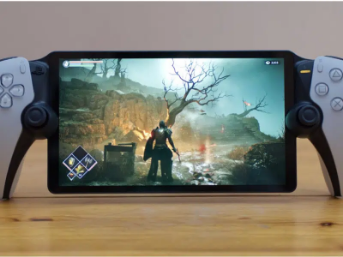What is the likely use case for this gaming device?
Based on the image, respond with a single word or phrase.

Remote gaming